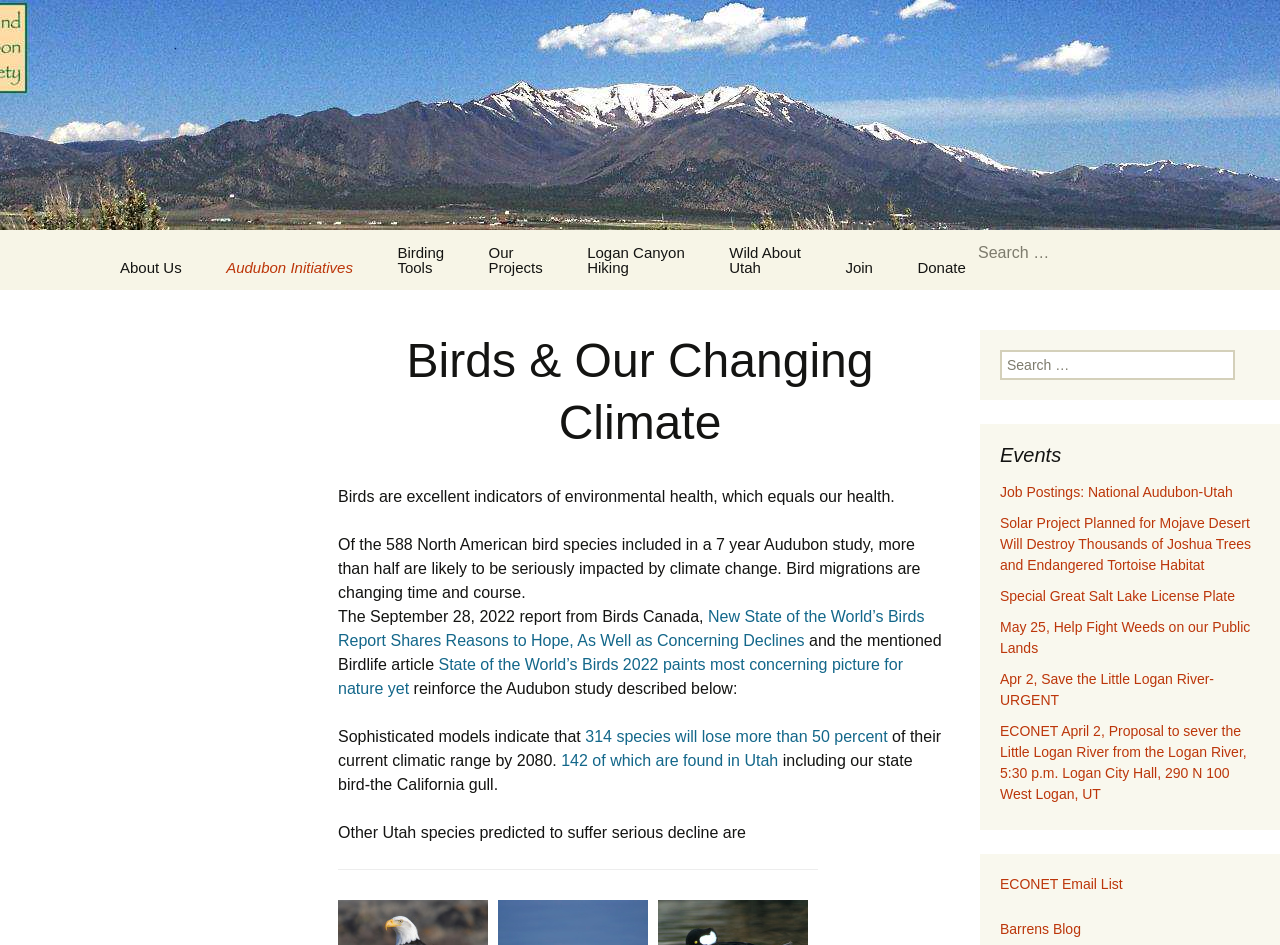Please analyze the image and provide a thorough answer to the question:
What is the purpose of the 'Education Awards' link?

The 'Education Awards' link is likely related to recognizing and rewarding individuals or organizations for their achievements in environmental education, which is a common practice in the field of conservation and birding.